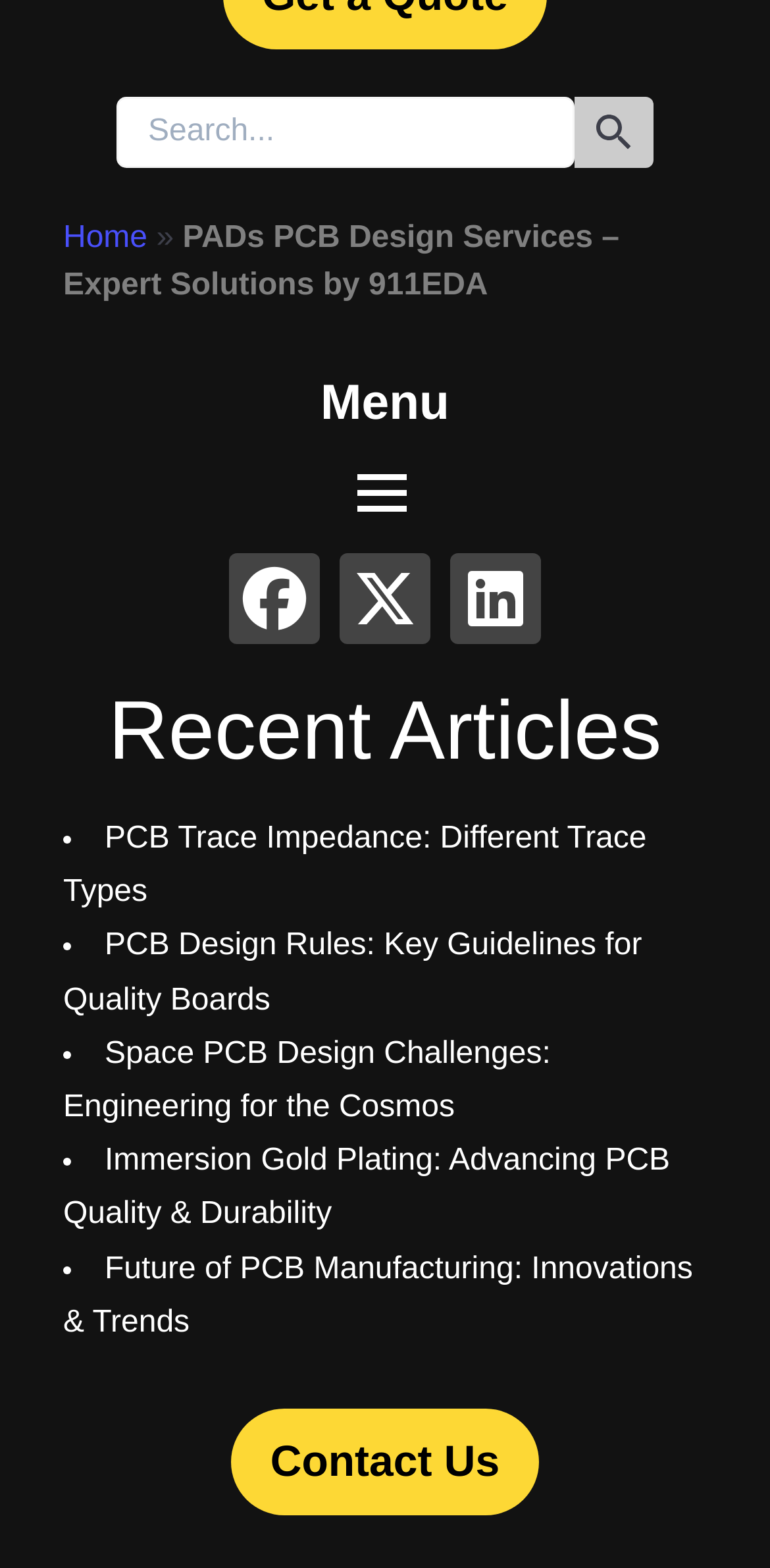Using the provided element description: "Home", identify the bounding box coordinates. The coordinates should be four floats between 0 and 1 in the order [left, top, right, bottom].

[0.082, 0.141, 0.192, 0.162]